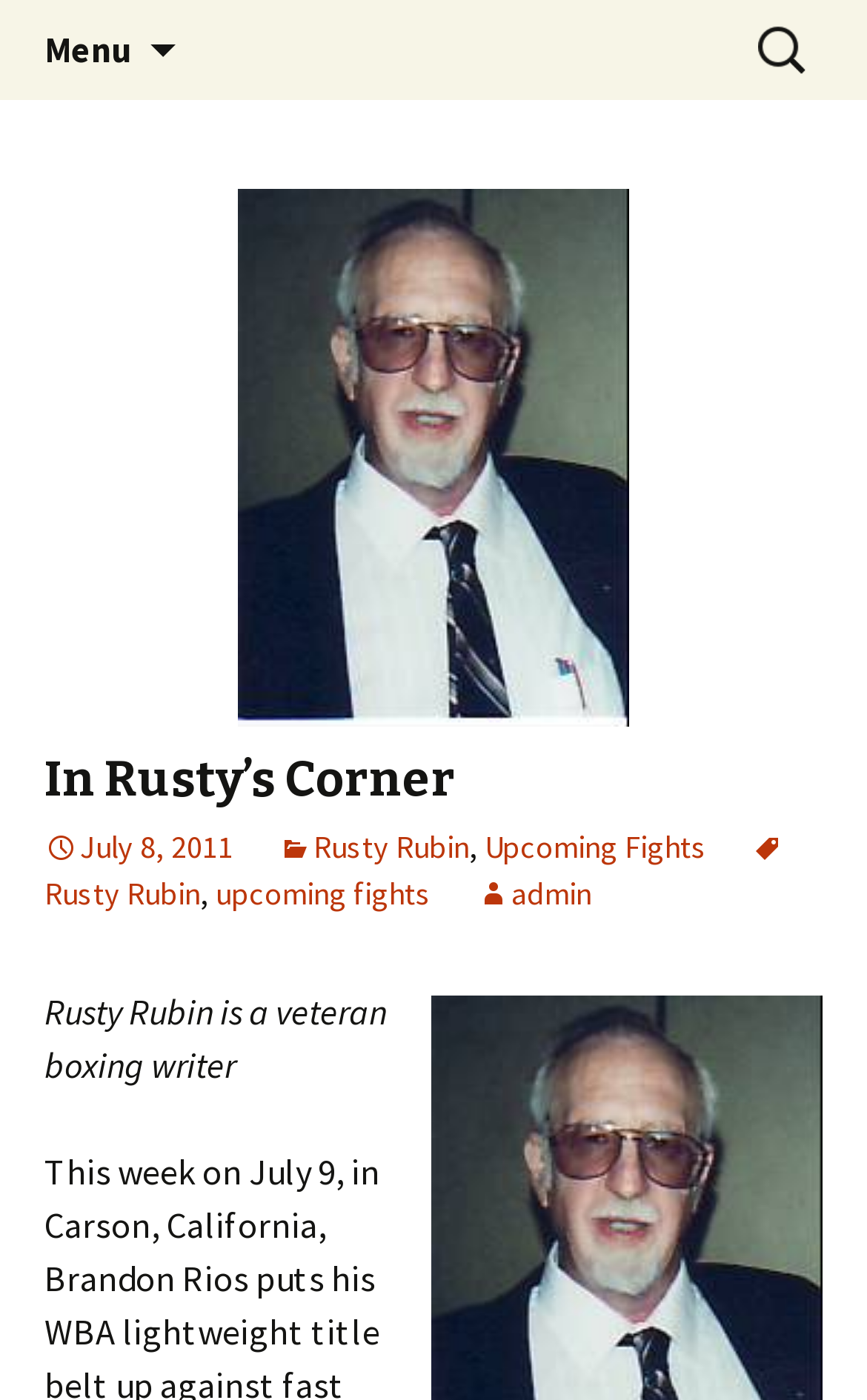Respond to the question below with a single word or phrase: What is Rusty Rubin's profession?

Boxing writer